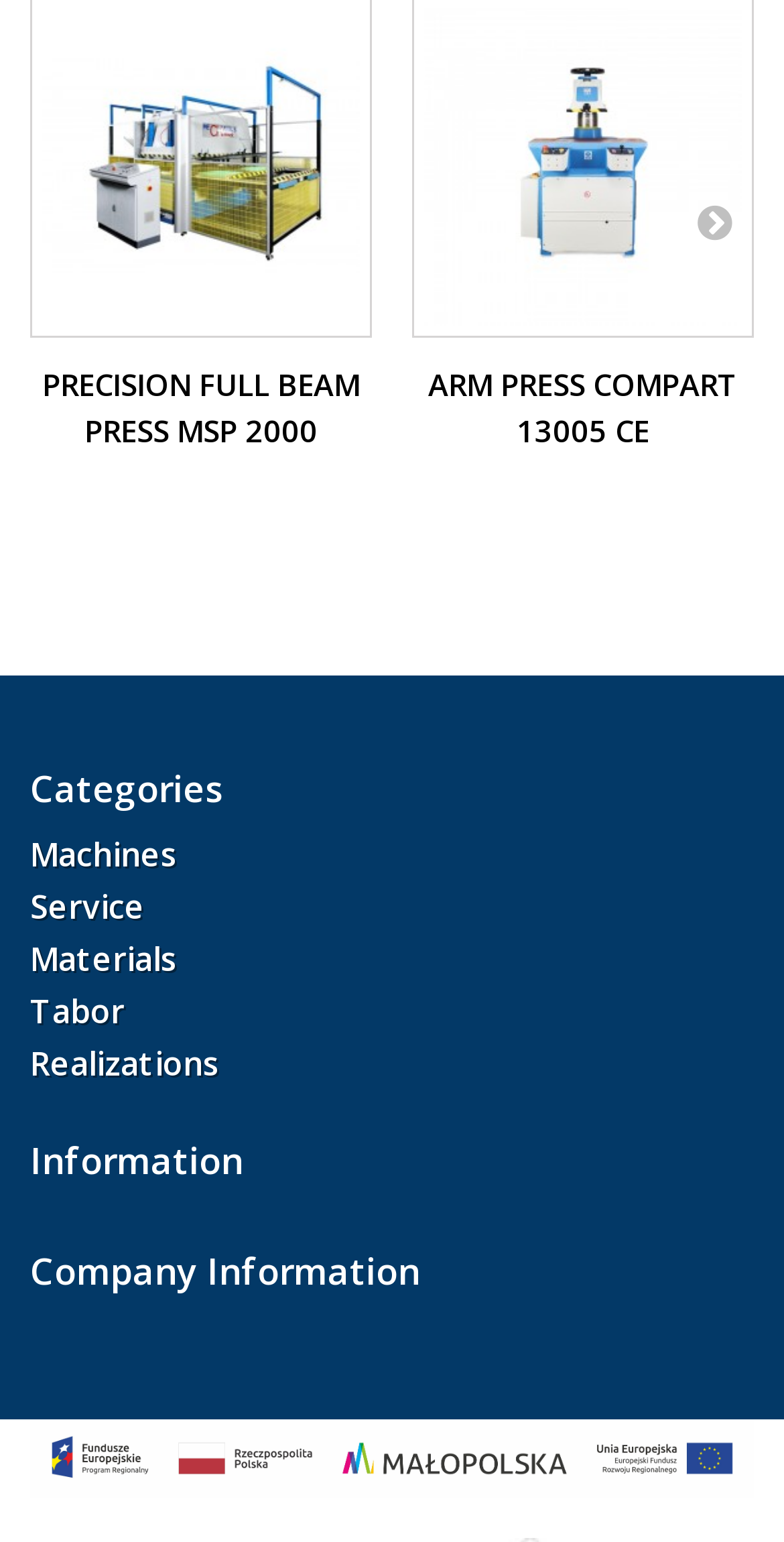Extract the bounding box for the UI element that matches this description: "alt="baner fundusze europejskie"".

[0.038, 0.943, 0.962, 0.971]